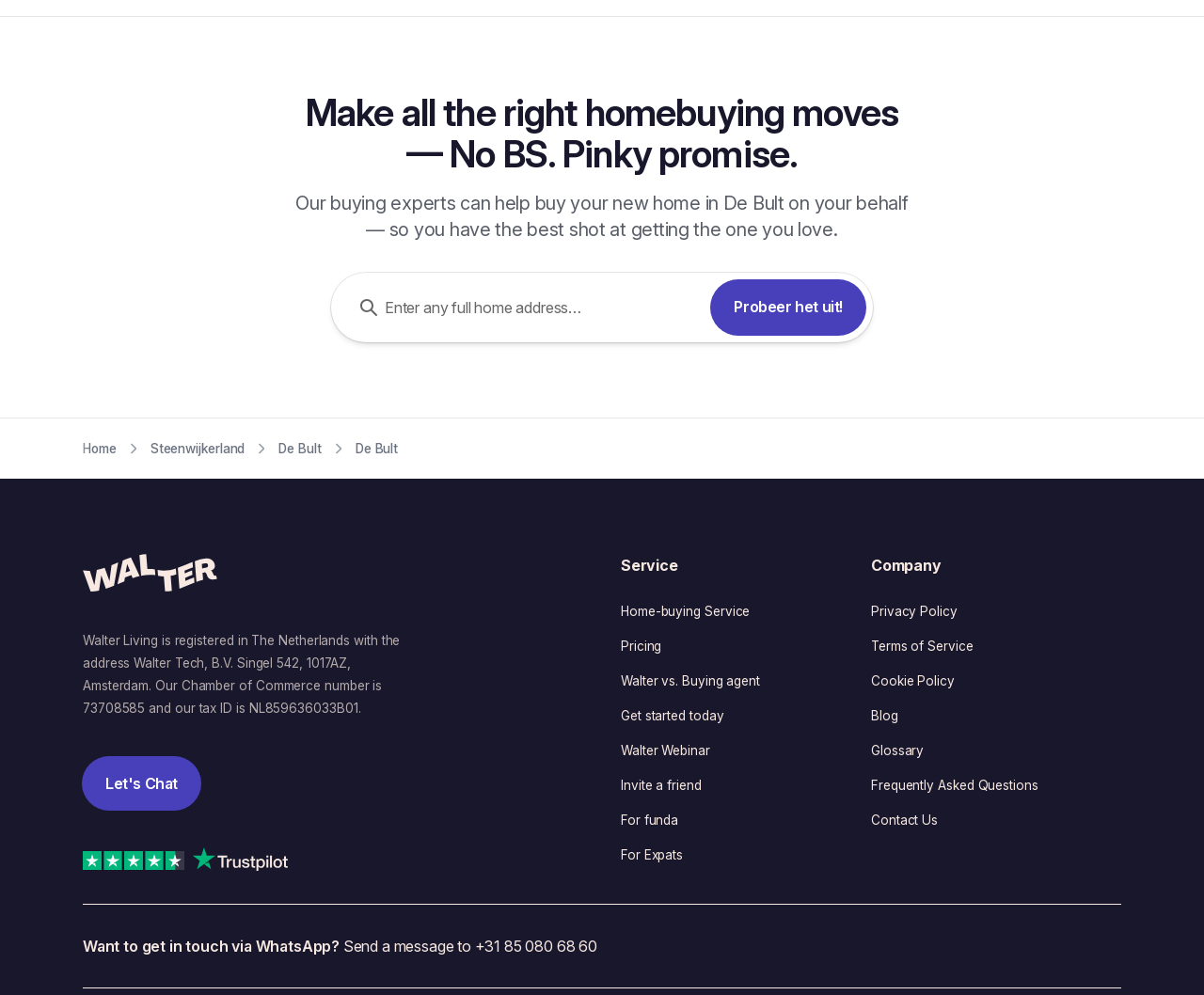Locate the bounding box coordinates of the element that should be clicked to fulfill the instruction: "Contact Us".

[0.723, 0.817, 0.779, 0.832]